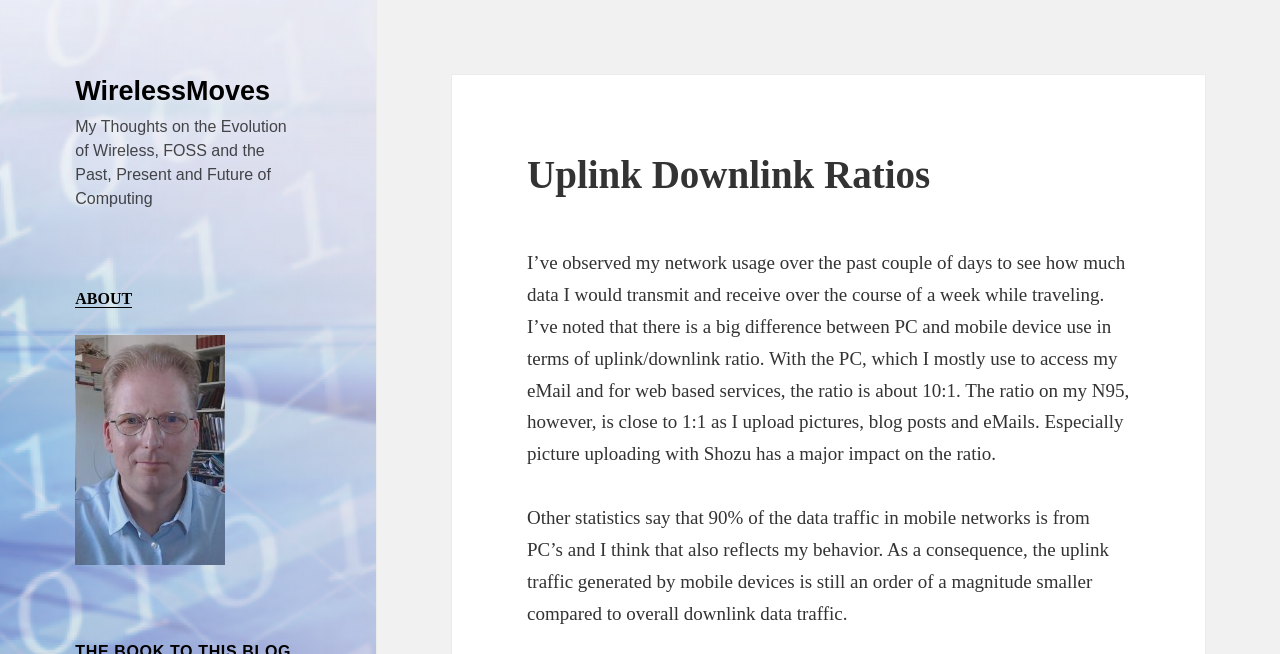Can you extract the primary headline text from the webpage?

Uplink Downlink Ratios